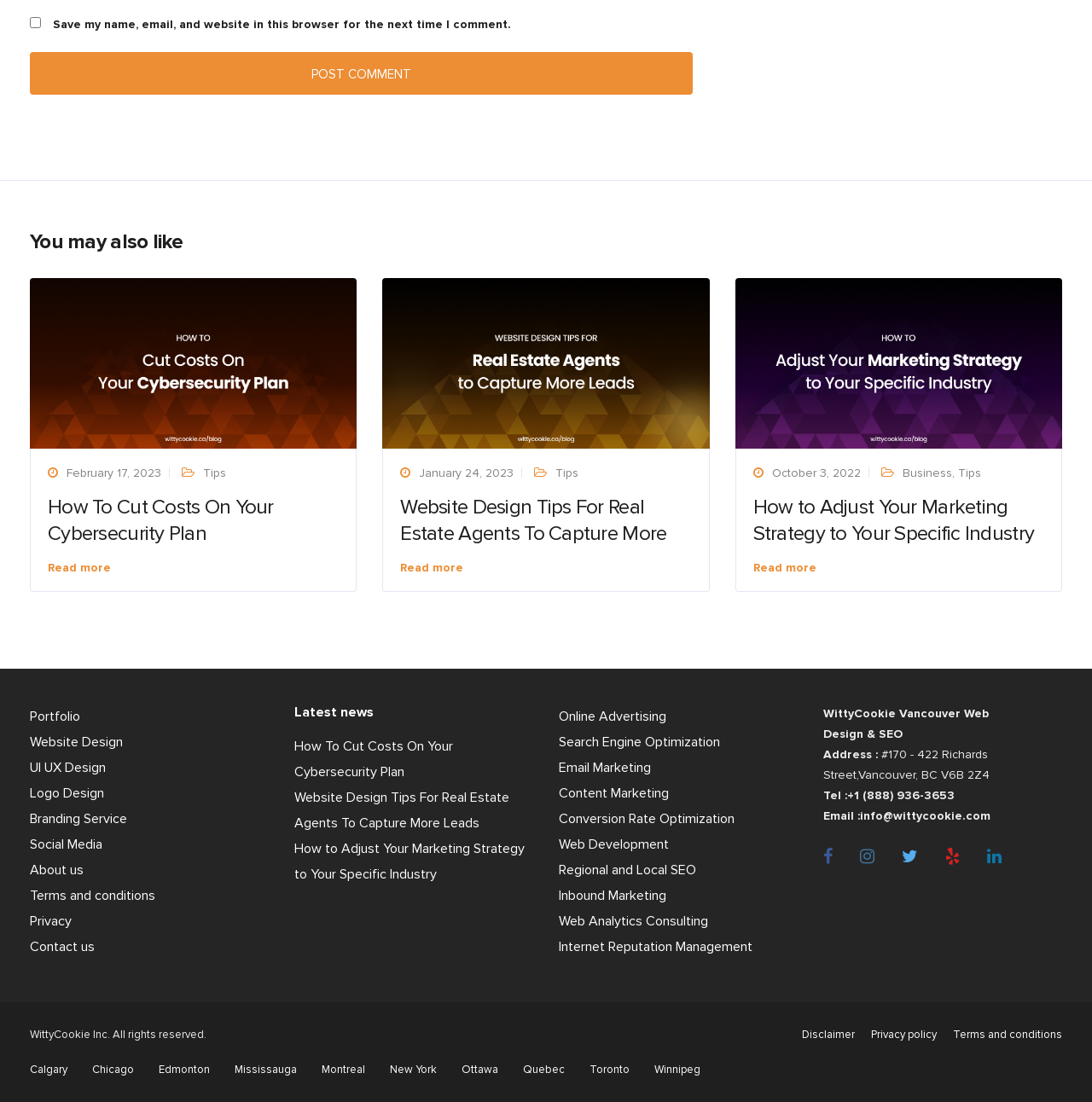Please specify the bounding box coordinates of the area that should be clicked to accomplish the following instruction: "Contact us". The coordinates should consist of four float numbers between 0 and 1, i.e., [left, top, right, bottom].

[0.027, 0.851, 0.087, 0.867]